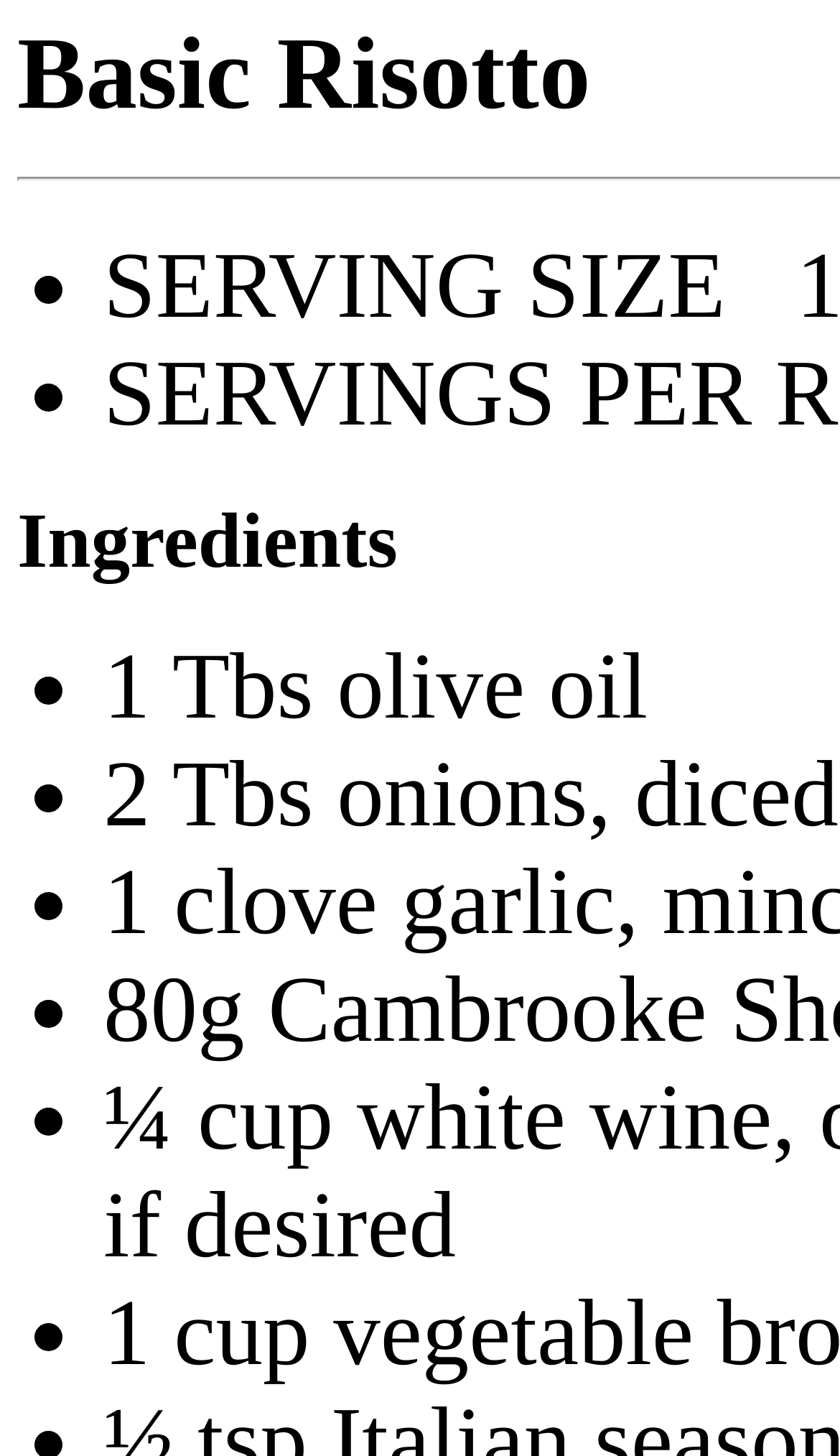Using the details from the image, please elaborate on the following question: What is the second ingredient?

After identifying the first ingredient, I looked for the next StaticText element, which is '2 Tbs onions, diced' with bounding box coordinates [0.123, 0.511, 0.998, 0.582]. This suggests that the second ingredient is onions.